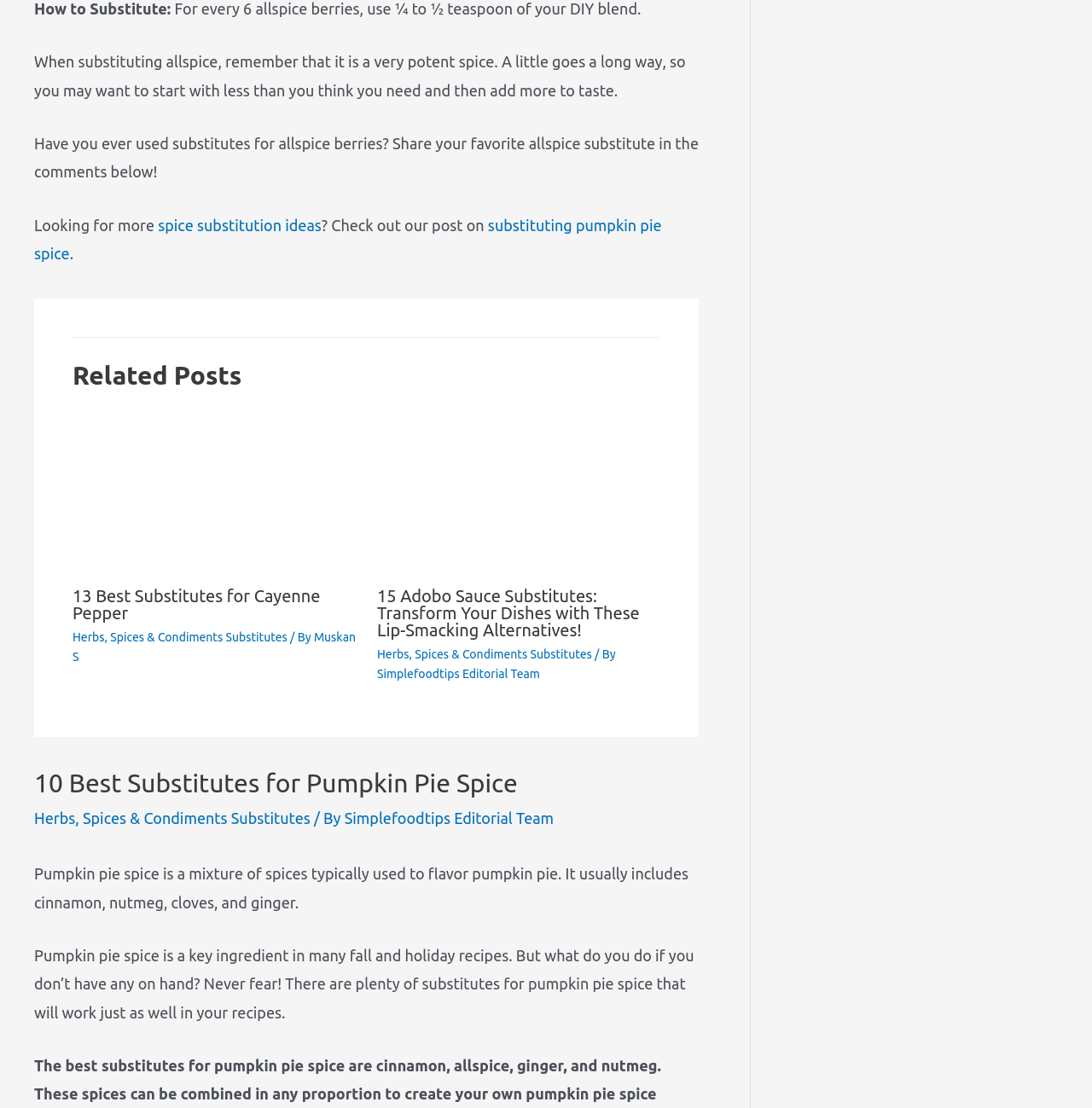From the given element description: "Simplefoodtips Editorial Team", find the bounding box for the UI element. Provide the coordinates as four float numbers between 0 and 1, in the order [left, top, right, bottom].

[0.345, 0.602, 0.494, 0.614]